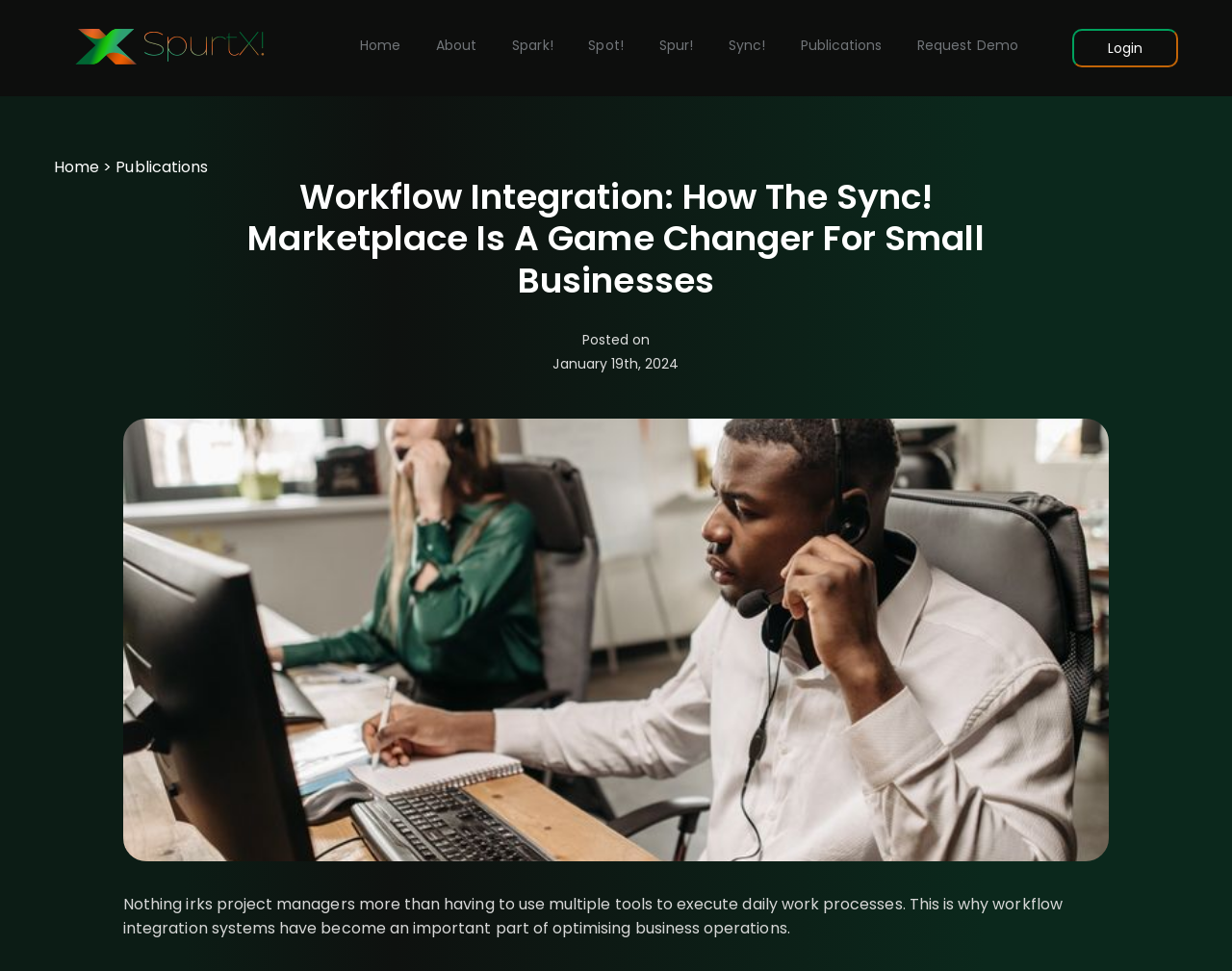Find the bounding box coordinates of the clickable element required to execute the following instruction: "log in". Provide the coordinates as four float numbers between 0 and 1, i.e., [left, top, right, bottom].

[0.87, 0.03, 0.956, 0.069]